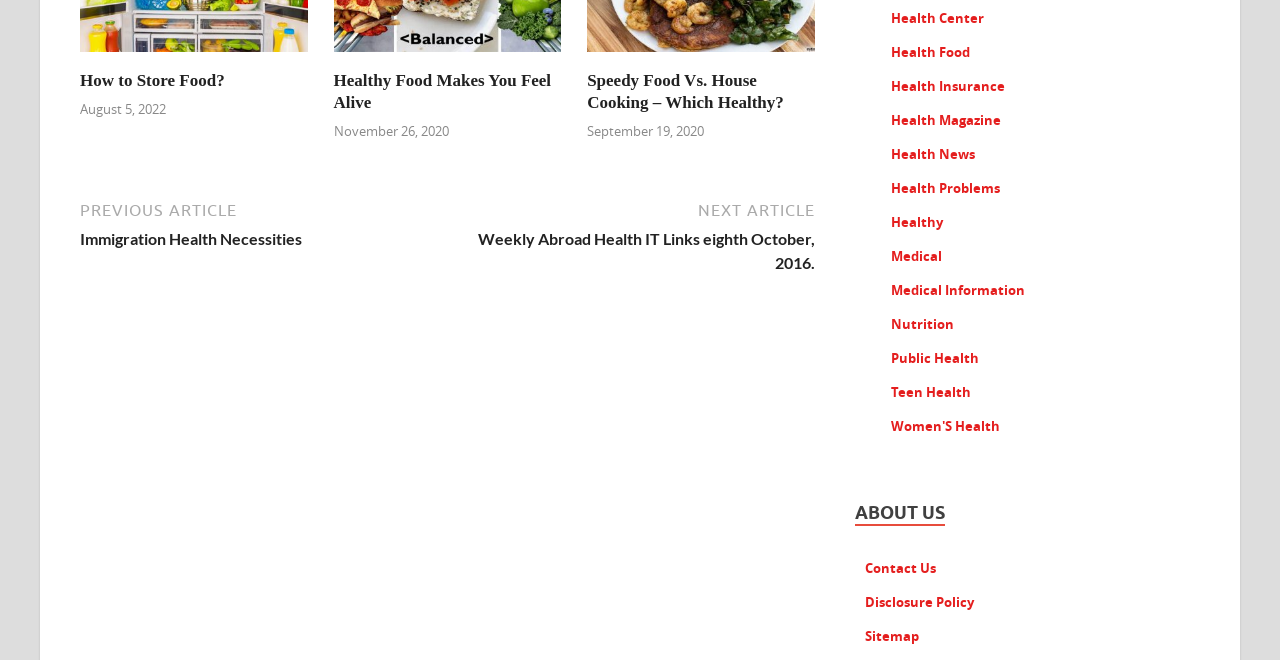How many categories are listed under 'Posts'? Based on the screenshot, please respond with a single word or phrase.

12